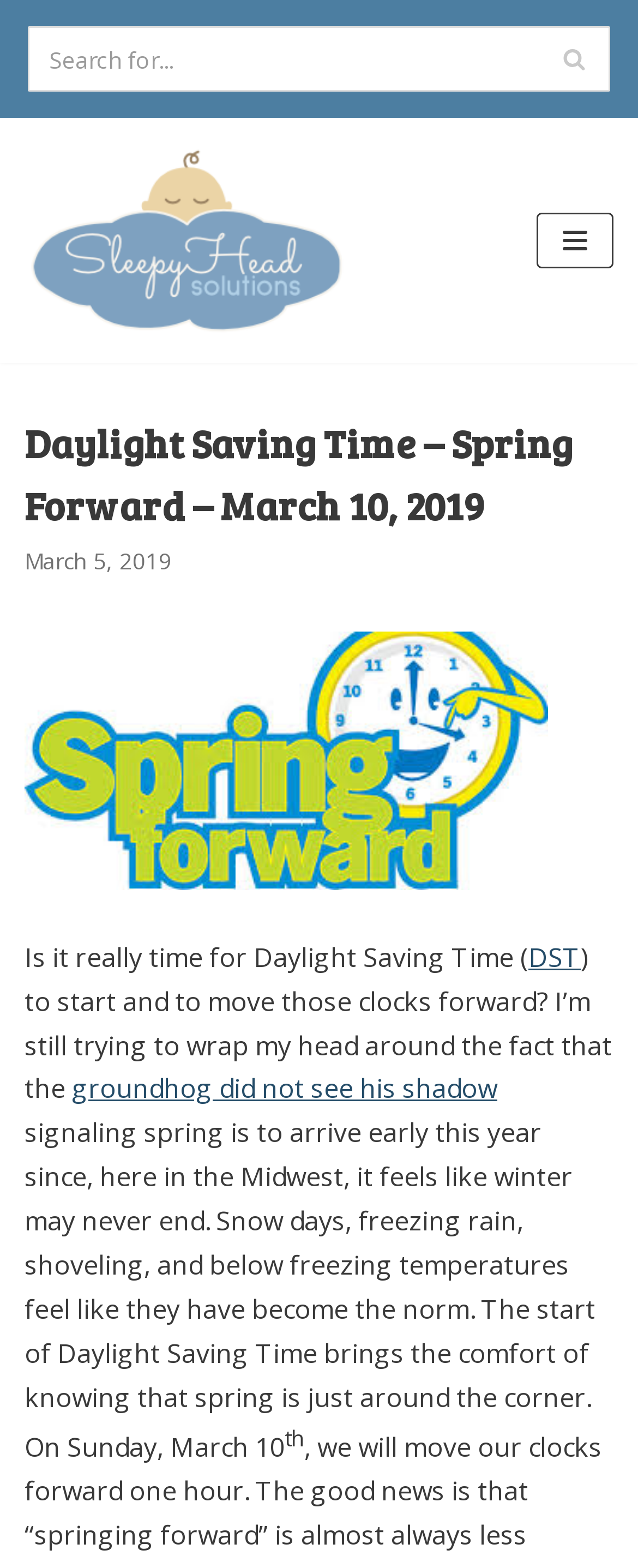Using the provided description DST, find the bounding box coordinates for the UI element. Provide the coordinates in (top-left x, top-left y, bottom-right x, bottom-right y) format, ensuring all values are between 0 and 1.

[0.828, 0.599, 0.91, 0.622]